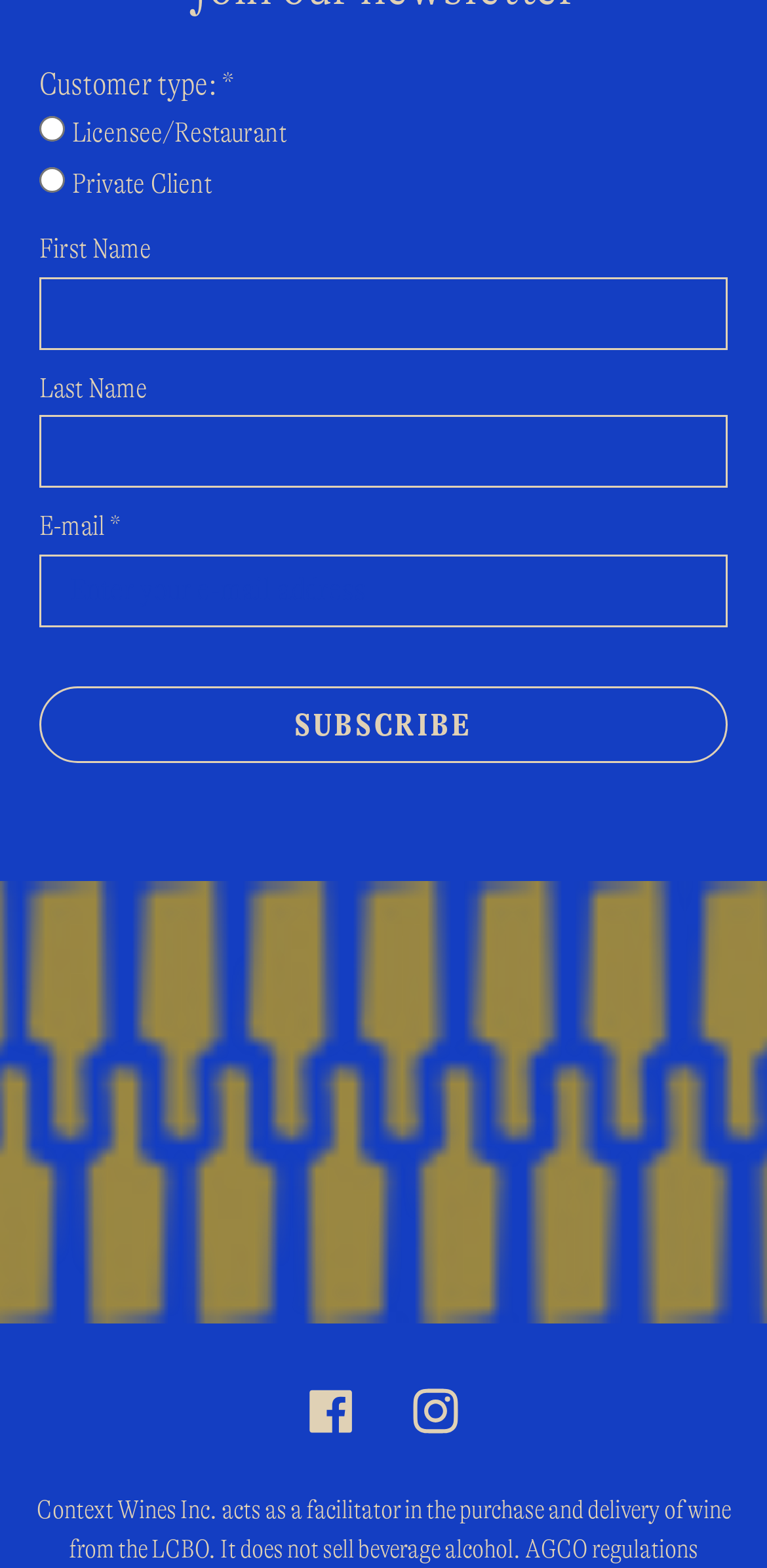Find the bounding box coordinates of the clickable region needed to perform the following instruction: "Select Licensee/Restaurant as customer type". The coordinates should be provided as four float numbers between 0 and 1, i.e., [left, top, right, bottom].

[0.051, 0.074, 0.085, 0.09]